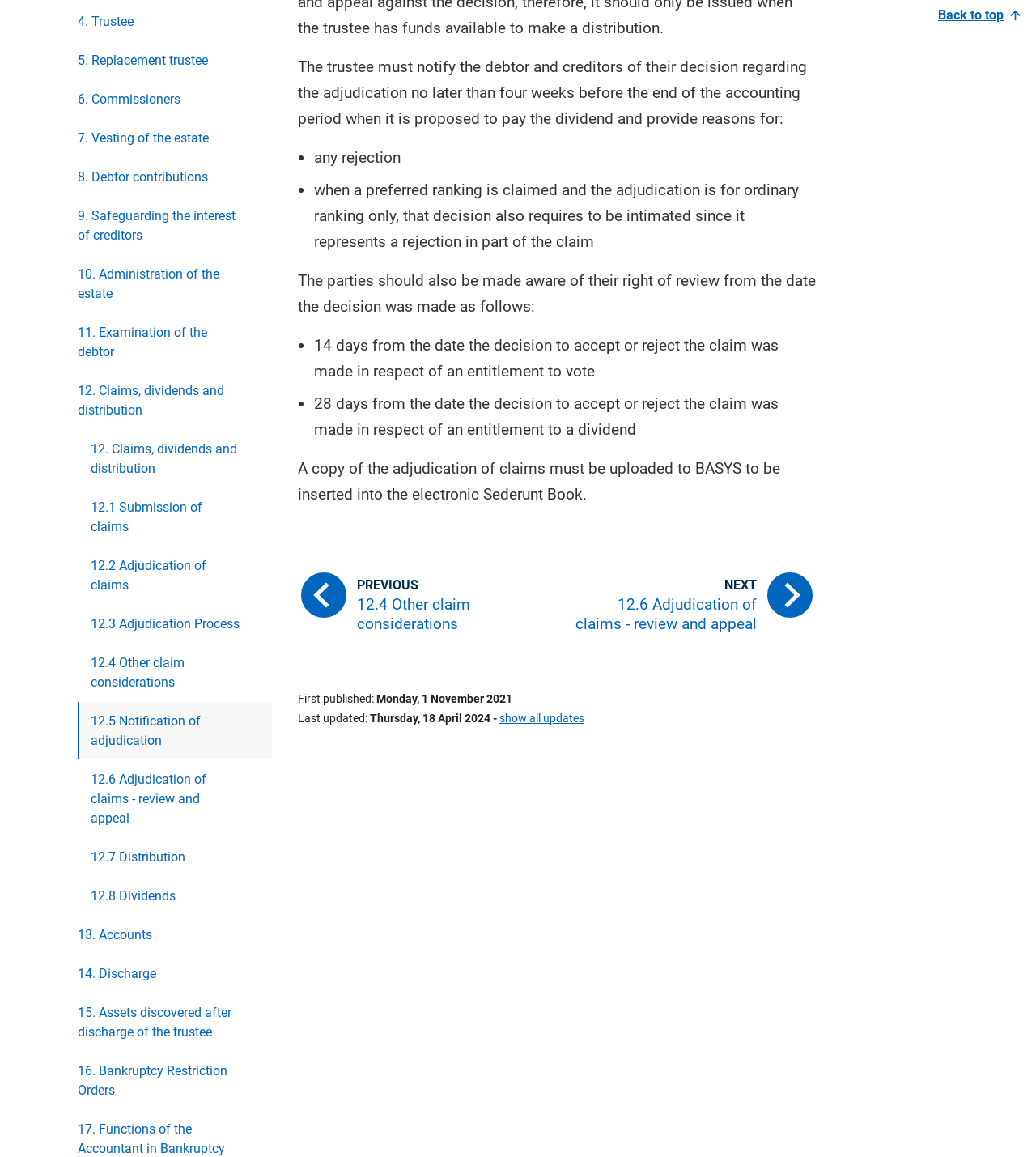Based on the element description "12.3 Adjudication Process", predict the bounding box coordinates of the UI element.

[0.075, 0.523, 0.262, 0.555]